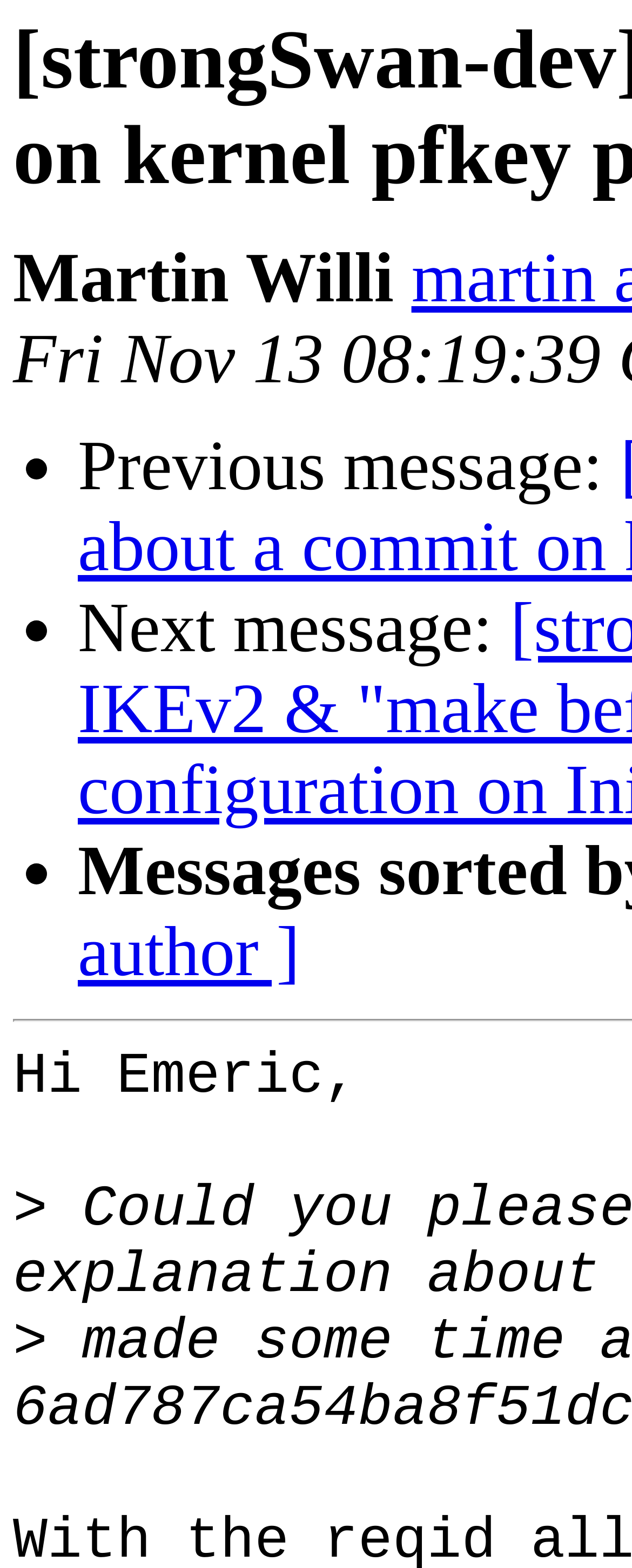What is the format of the message?
Please respond to the question with as much detail as possible.

The format of the message appears to be plain text, as there are no indications of HTML or other formatting languages being used.